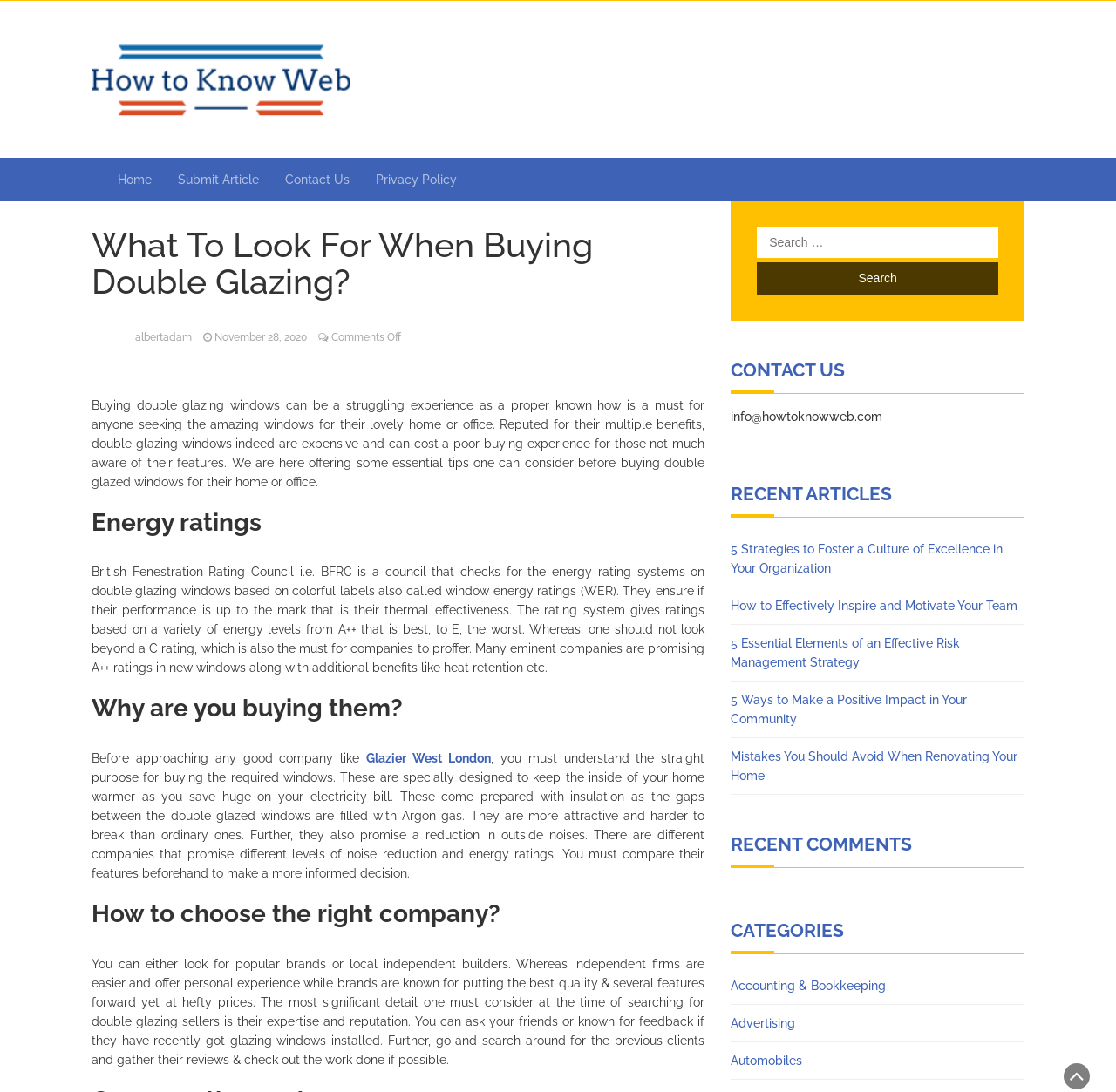Determine the main heading text of the webpage.

What To Look For When Buying Double Glazing?